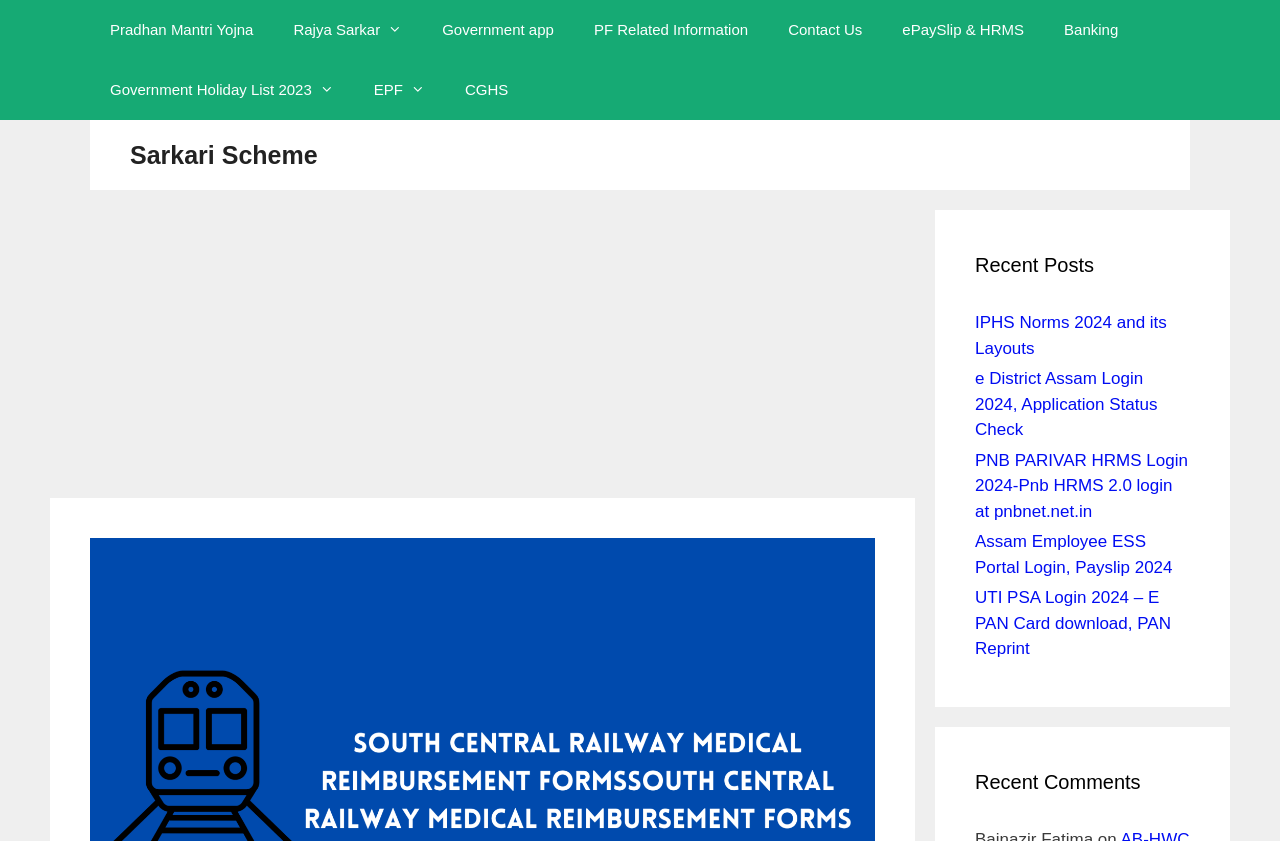What is the layout of the webpage?
Please provide a full and detailed response to the question.

The webpage has a clear layout, with a header section containing navigation links, a banner section with a site link, and a content section divided into recent posts and recent comments sections, indicating a well-organized structure.